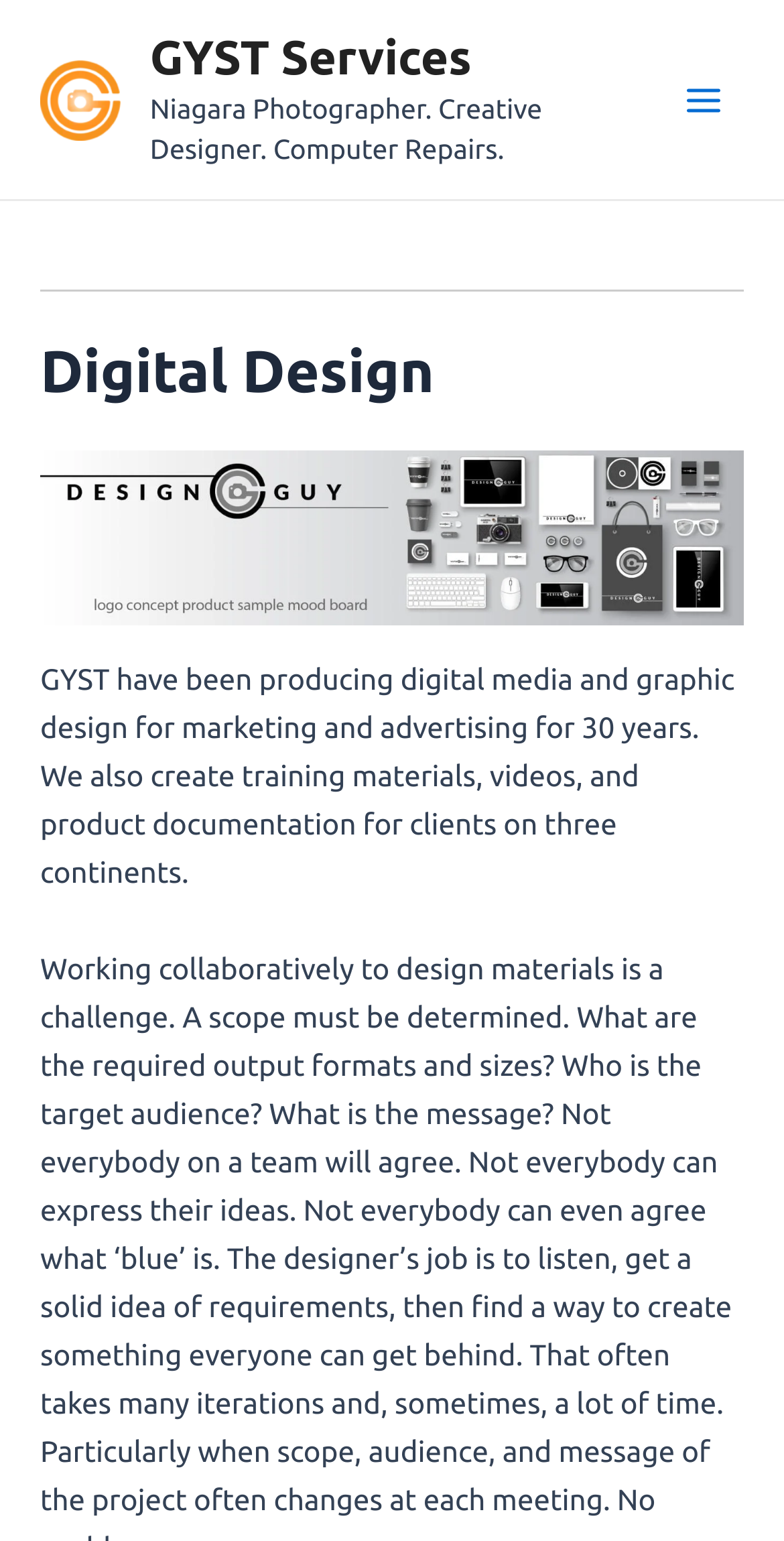Detail the webpage's structure and highlights in your description.

The webpage is about GYST Services, a company that has been producing digital media, marketing, and advertising for 30 years. At the top left corner, there is a GYST logo, which is a link. Next to it, there is a link to "GYST Services" and a brief description of the company's services, including photography, creative design, and computer repairs.

On the top right corner, there is a "Main Menu" button, which is not expanded. Below the menu button, there is a horizontal separator line that spans the entire width of the page.

Below the separator line, there is a header section that takes up the full width of the page. The header section contains a heading that reads "Digital Design" and a figure that displays a logo concept mood board for GYST services. Below the figure, there is a paragraph of text that describes the company's services, including digital media production, graphic design, training materials, videos, and product documentation for clients on three continents.

Overall, the webpage has a simple and clean layout, with a focus on showcasing the company's services and expertise.